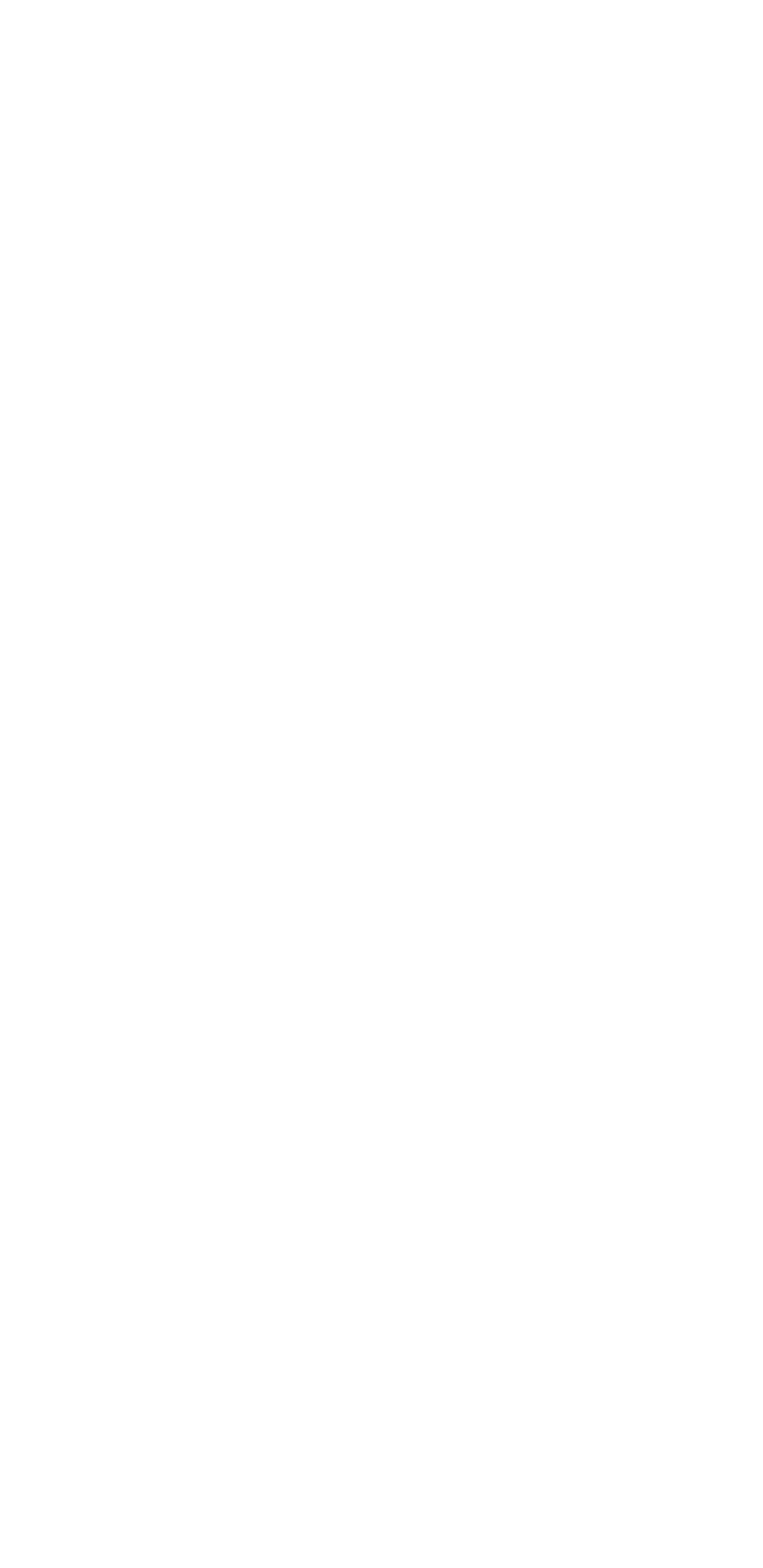What is the purpose of GTA Mediation?
Examine the image and provide an in-depth answer to the question.

Based on the reviews and the content of the webpage, it appears that GTA Mediation provides family mediation services, helping families navigate separations and co-parenting in a peaceful and supportive manner.